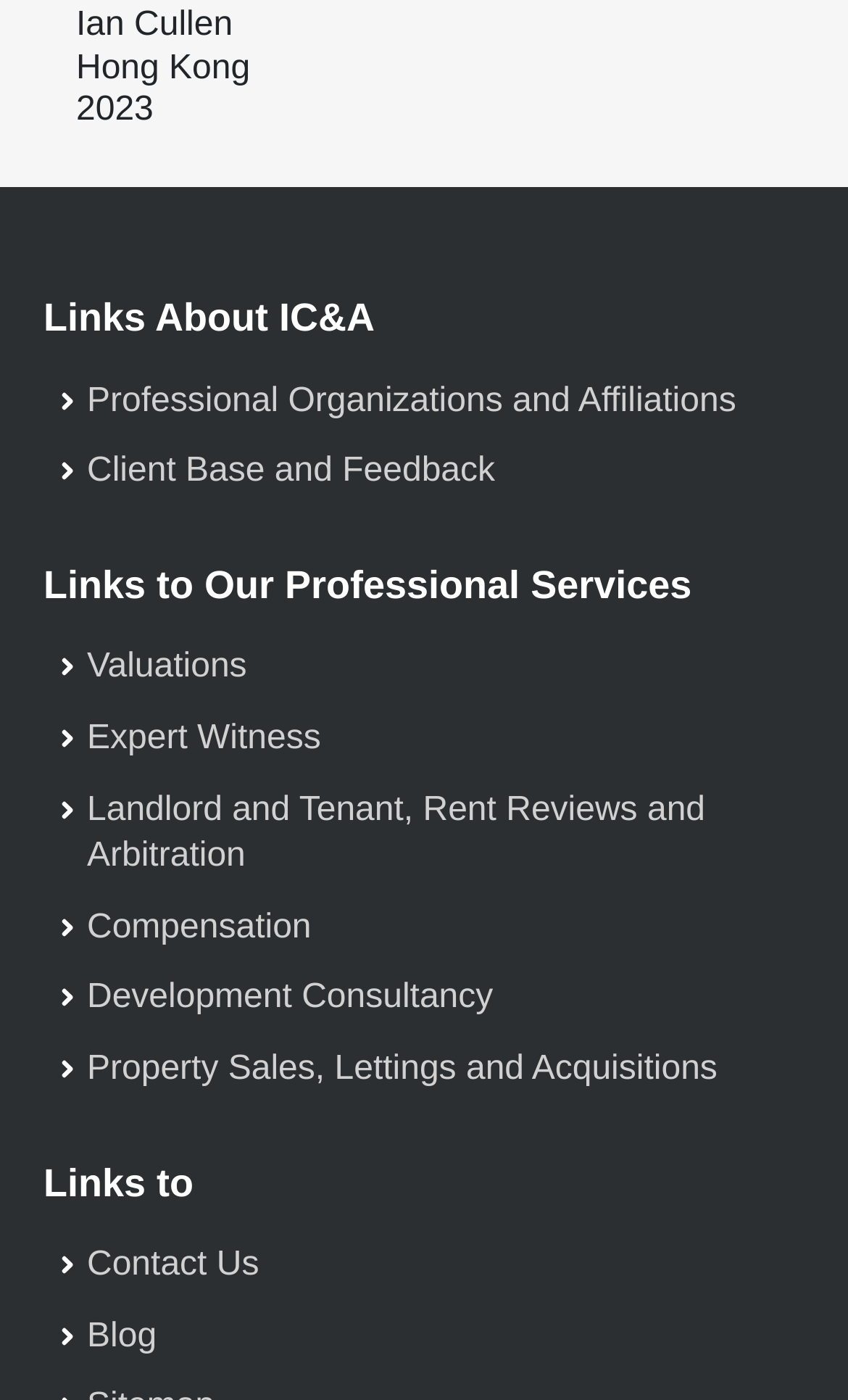What type of services are offered?
Respond to the question with a well-detailed and thorough answer.

The webpage has multiple links to different services such as 'Valuations', 'Expert Witness', 'Landlord and Tenant, Rent Reviews and Arbitration', and more, indicating that the webpage offers various professional services.